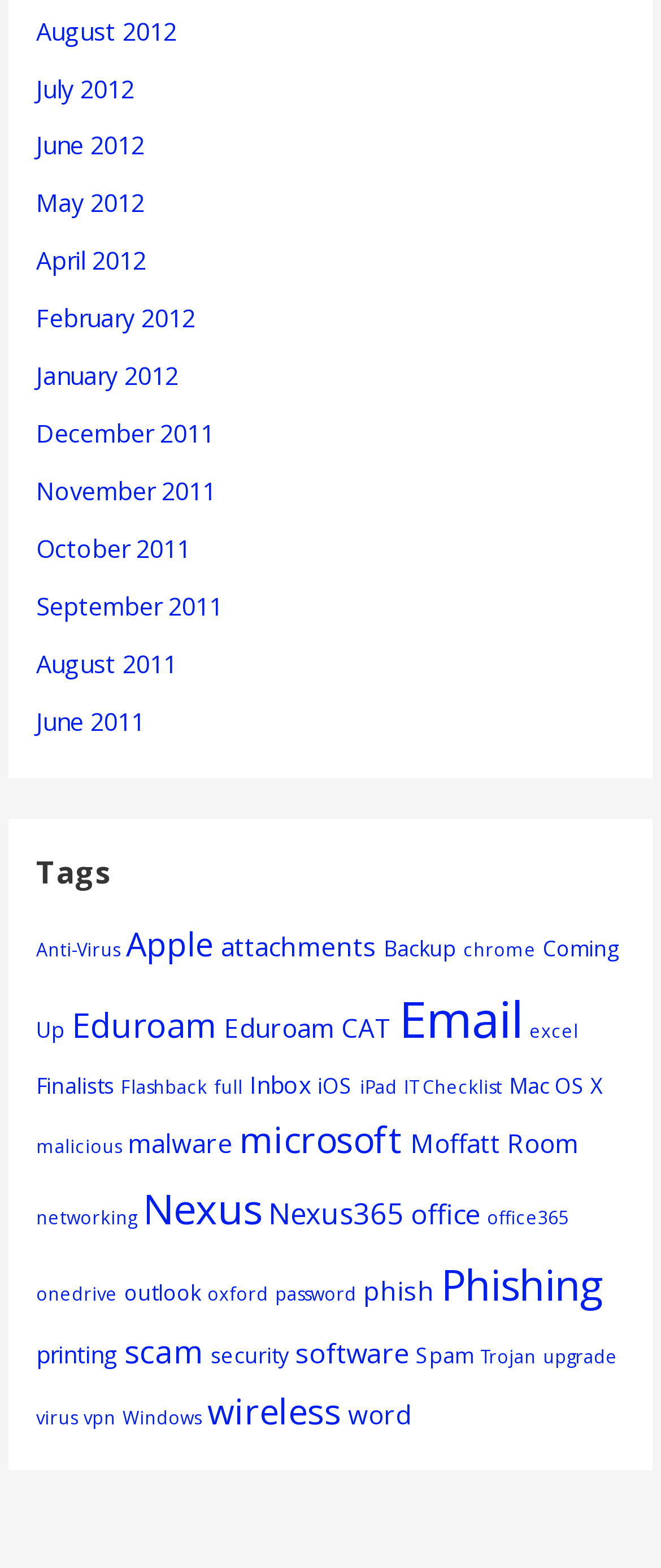Determine the bounding box coordinates for the area that should be clicked to carry out the following instruction: "Learn about Phishing".

[0.668, 0.801, 0.916, 0.838]